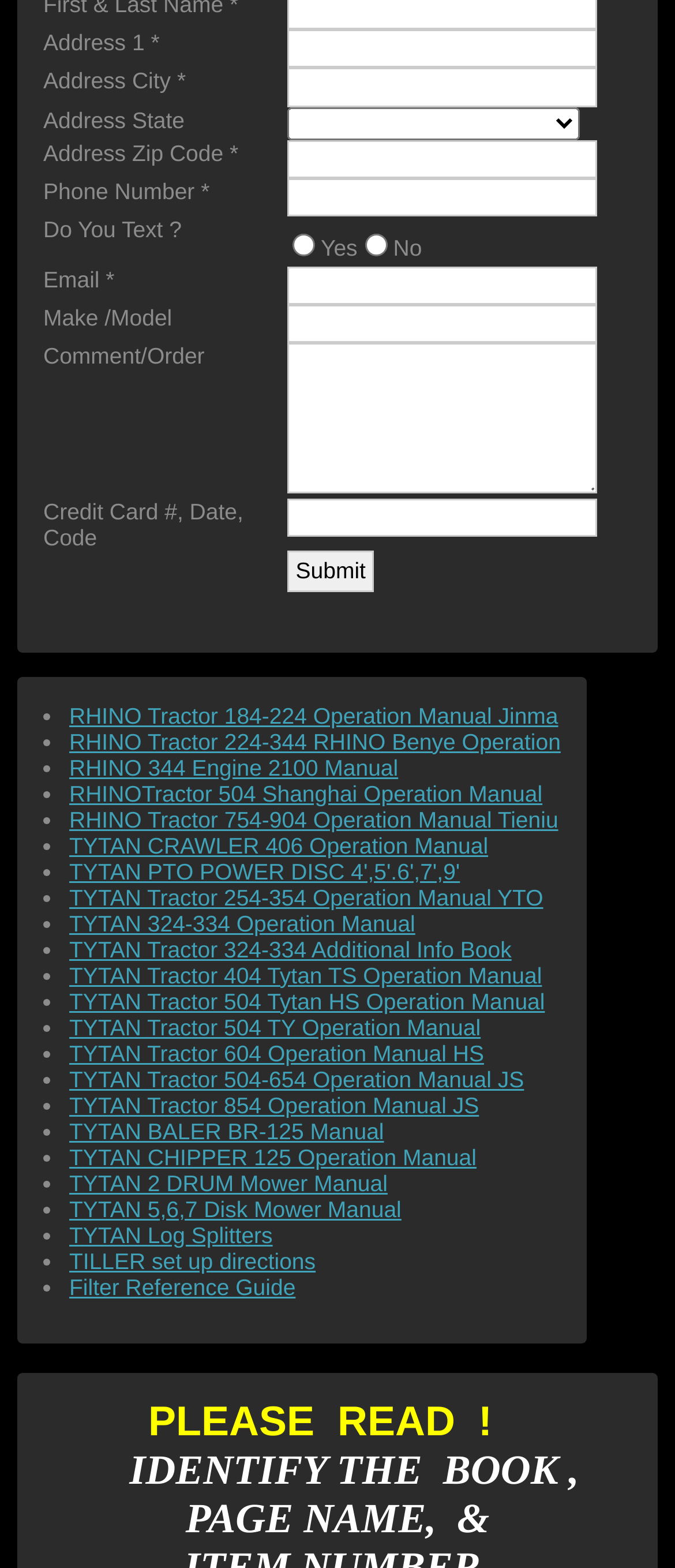How many links are there in the list at the bottom of the webpage?
Give a detailed and exhaustive answer to the question.

By counting the links in the list at the bottom of the webpage, I find that there are 20 links, each labeled with a different operation manual or guide.